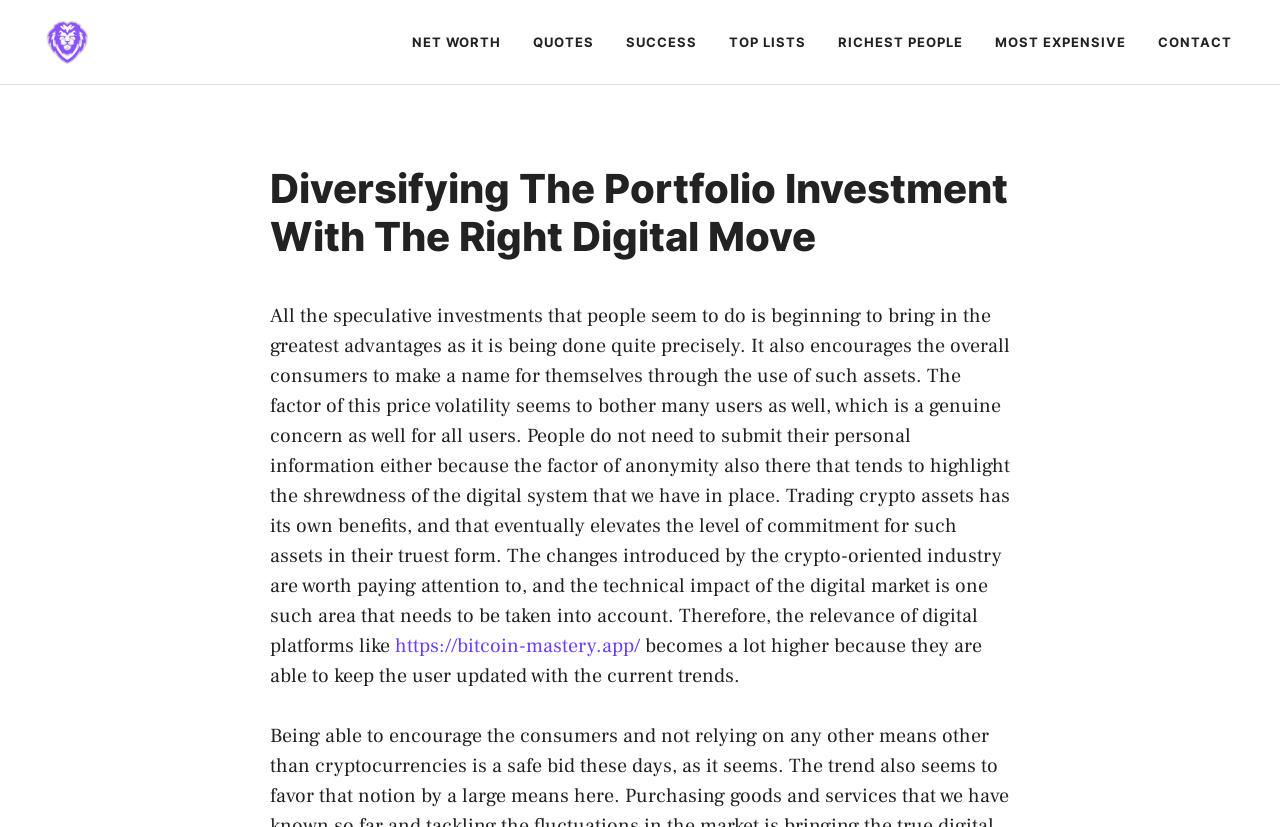Locate the bounding box coordinates of the area to click to fulfill this instruction: "Visit the bitcoin-mastery.app website". The bounding box should be presented as four float numbers between 0 and 1, in the order [left, top, right, bottom].

[0.309, 0.766, 0.5, 0.797]